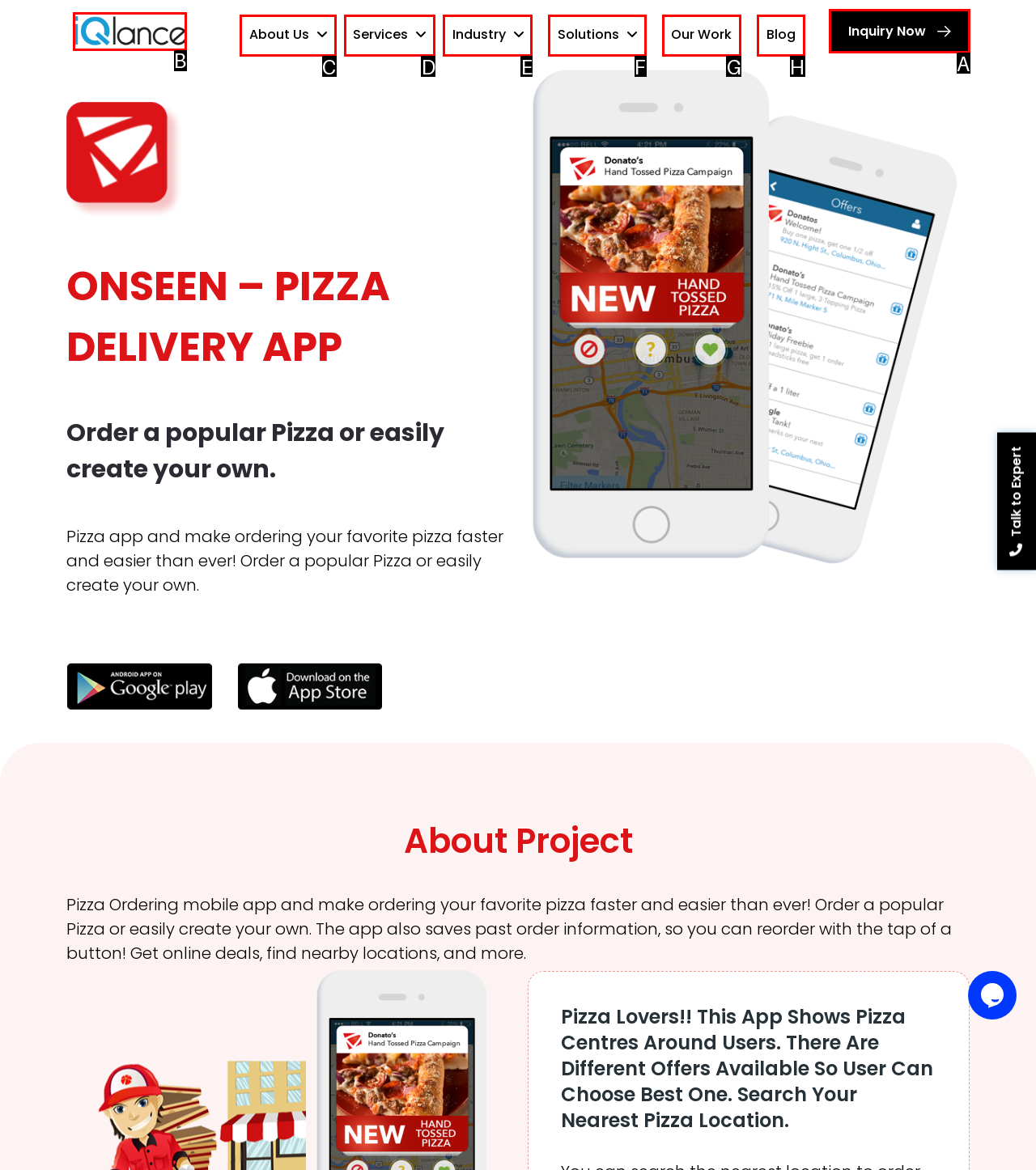Choose the option that matches the following description: Services
Answer with the letter of the correct option.

D